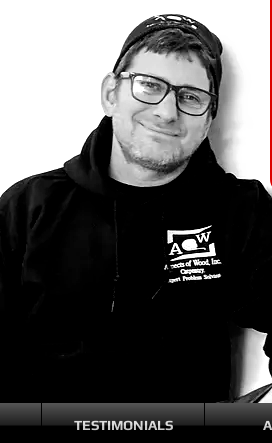Provide a single word or phrase answer to the question: 
What is the man wearing on his head?

Glasses